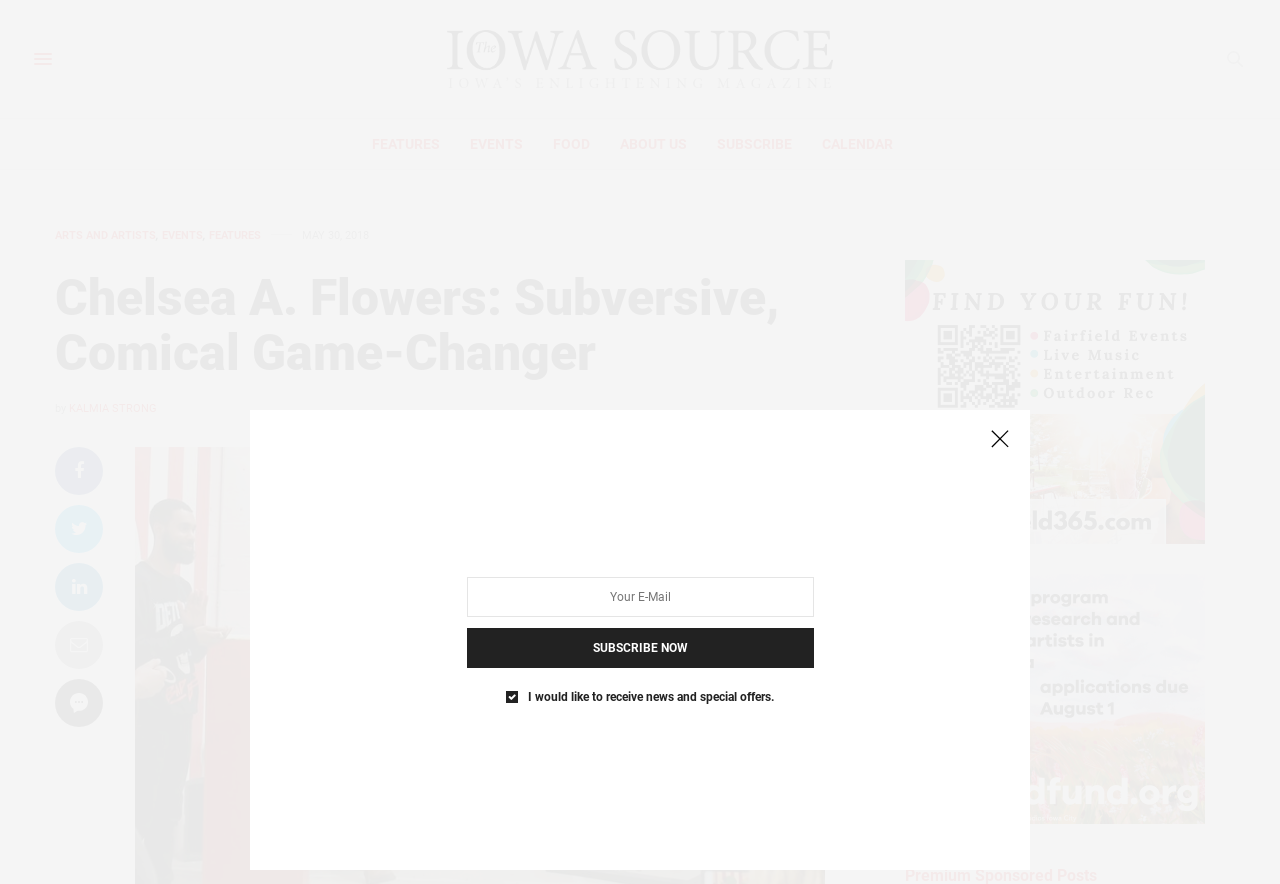What is the name of the artist featured in the exhibition?
Please look at the screenshot and answer in one word or a short phrase.

Chelsea A. Flowers